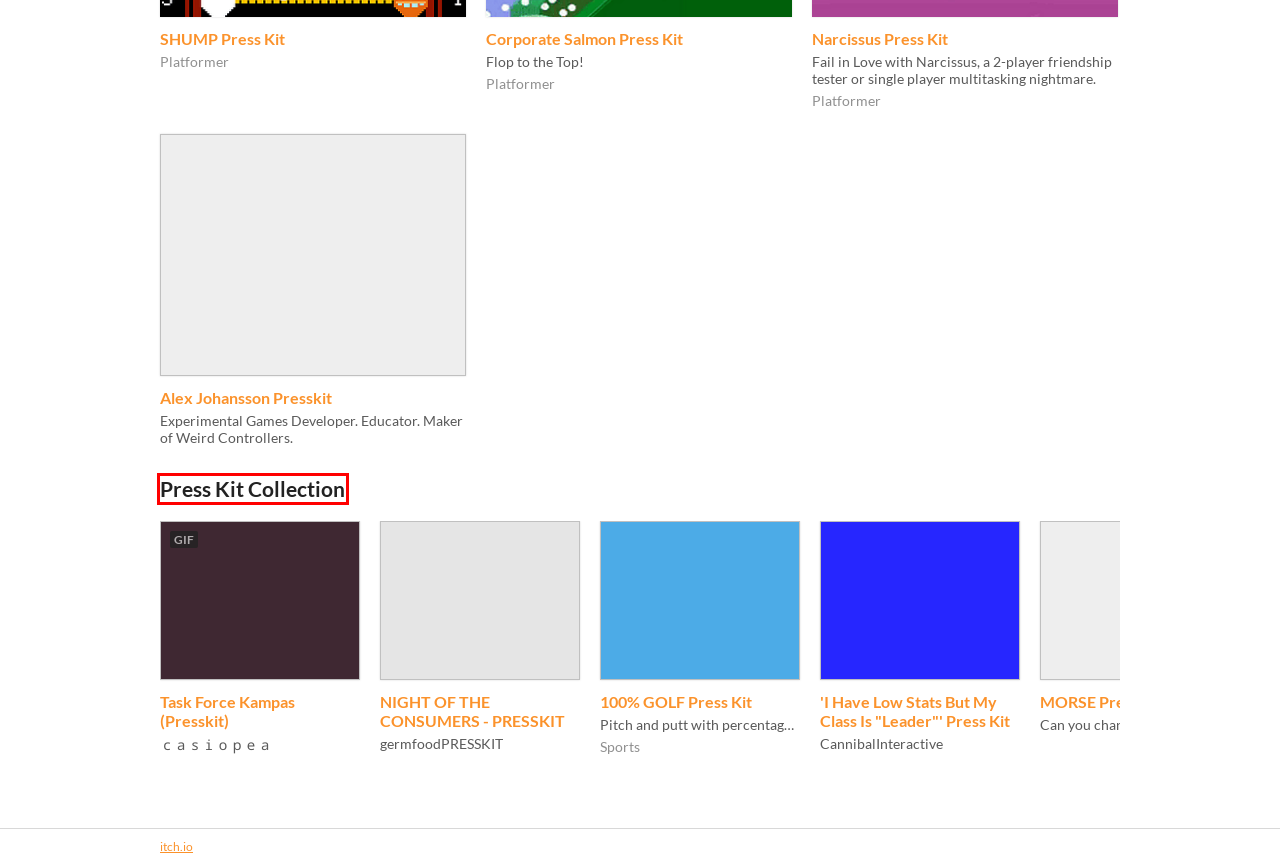You have a screenshot showing a webpage with a red bounding box highlighting an element. Choose the webpage description that best fits the new webpage after clicking the highlighted element. The descriptions are:
A. Download the latest indie games - itch.io
B. Press Kit Collection - Collection by presskit - itch.io
C. Alex Johansson Presskit by presskit
D. CannibalInteractive - itch.io
E. Task Force Kampas (Presskit) by ｃａｓｉｏｐｅａ
F. ｃａｓｉｏｐｅａ - itch.io
G. NIGHT OF THE CONSUMERS - PRESSKIT by germfoodPRESSKIT
H. 'I Have Low Stats But My Class Is "Leader"' Press Kit by CannibalInteractive

B